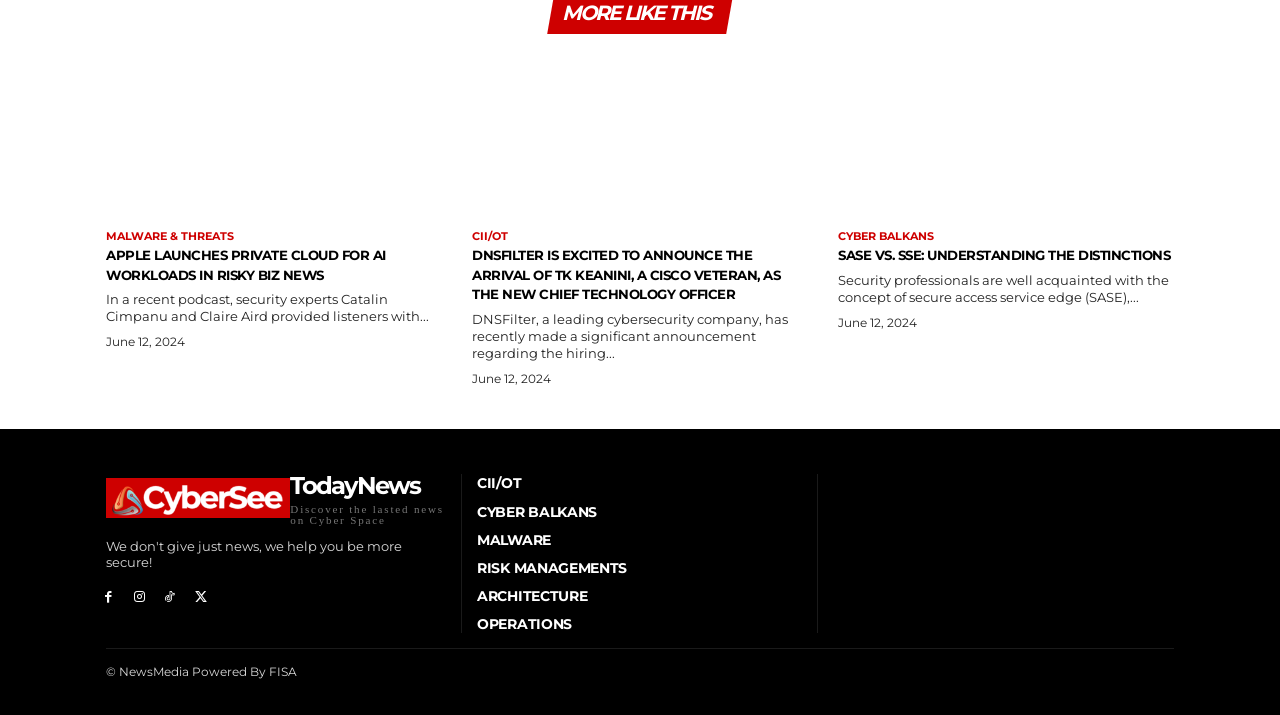Please identify the bounding box coordinates of the element's region that needs to be clicked to fulfill the following instruction: "Read 'APPLE LAUNCHES PRIVATE CLOUD FOR AI WORKLOADS IN RISKY BIZ NEWS'". The bounding box coordinates should consist of four float numbers between 0 and 1, i.e., [left, top, right, bottom].

[0.083, 0.358, 0.345, 0.44]